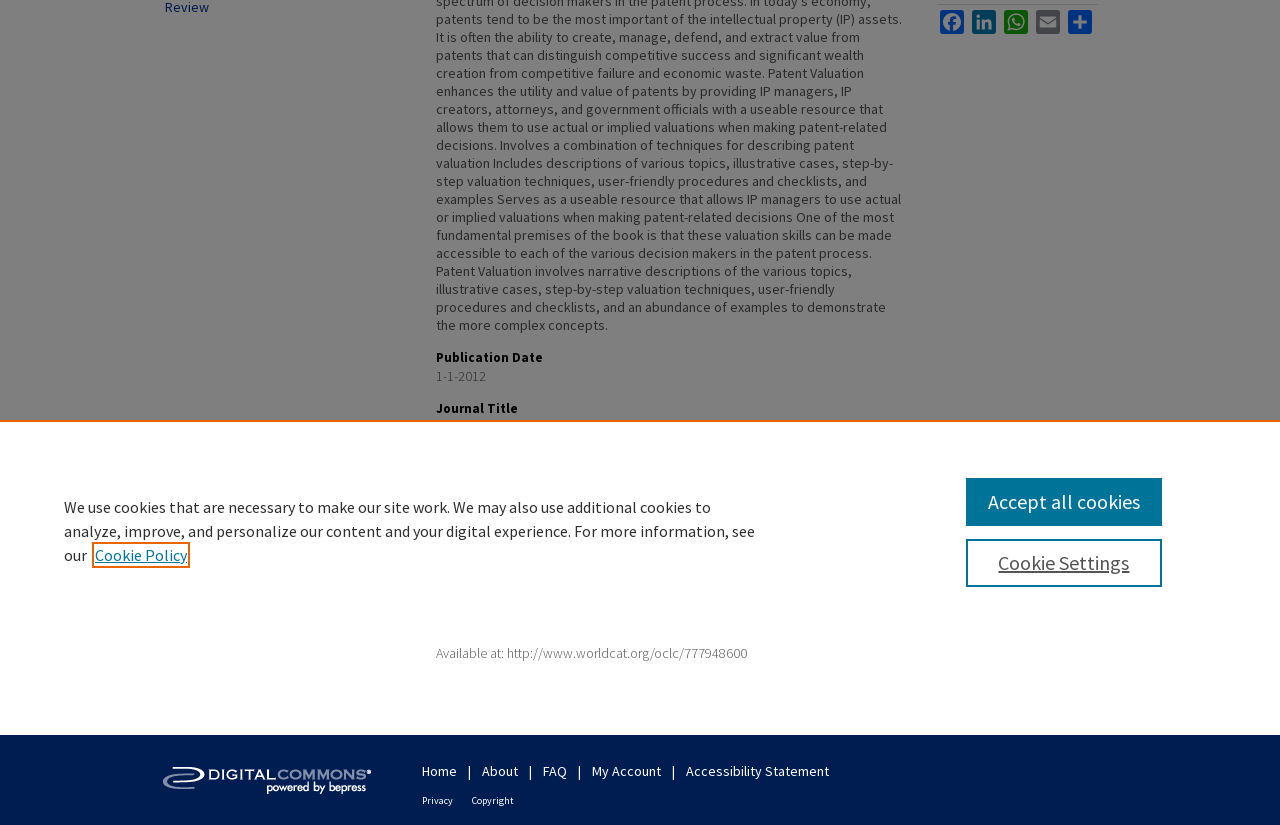Provide the bounding box coordinates for the UI element that is described by this text: "Cookie Settings". The coordinates should be in the form of four float numbers between 0 and 1: [left, top, right, bottom].

[0.755, 0.653, 0.908, 0.712]